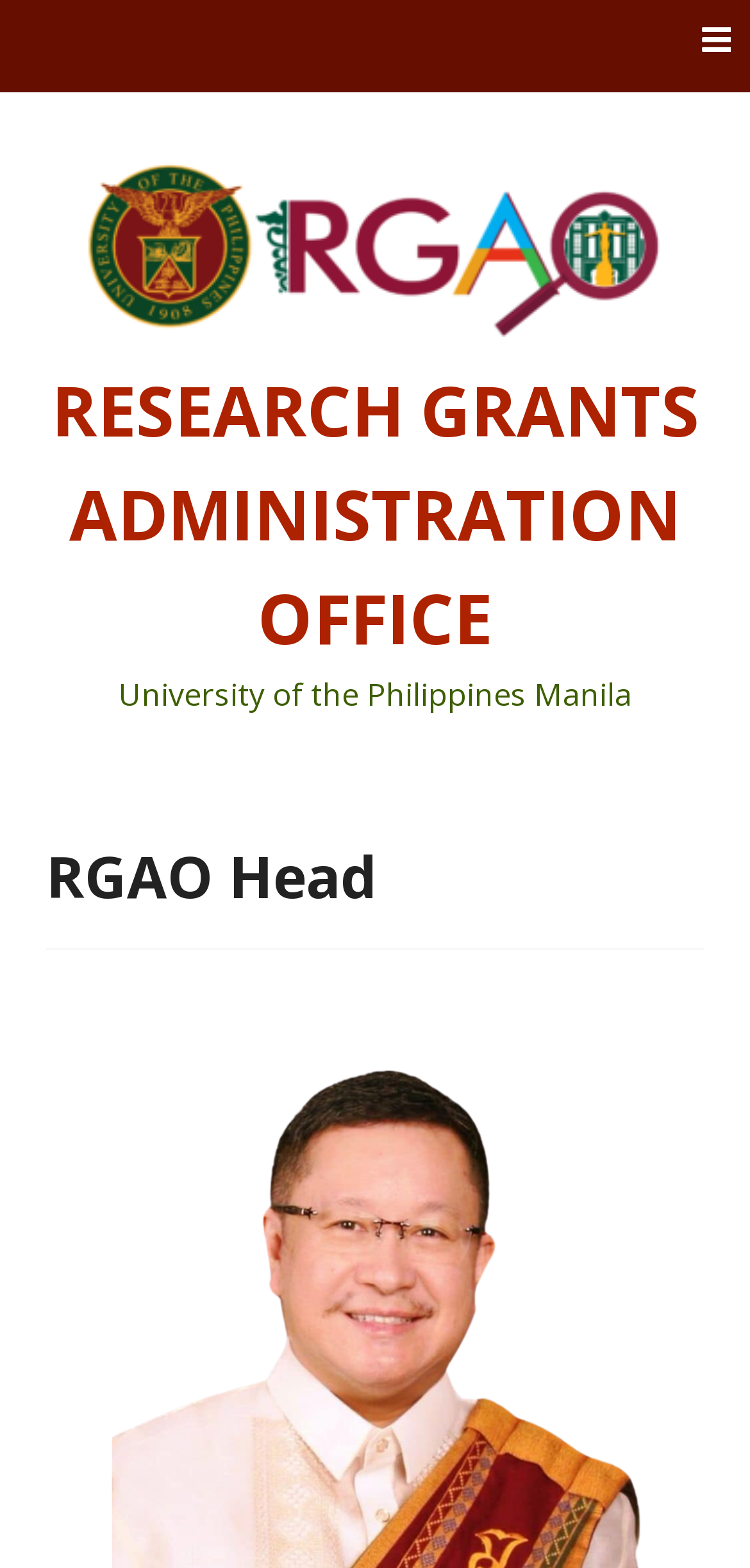Provide a short answer to the following question with just one word or phrase: How many heading elements are there?

4